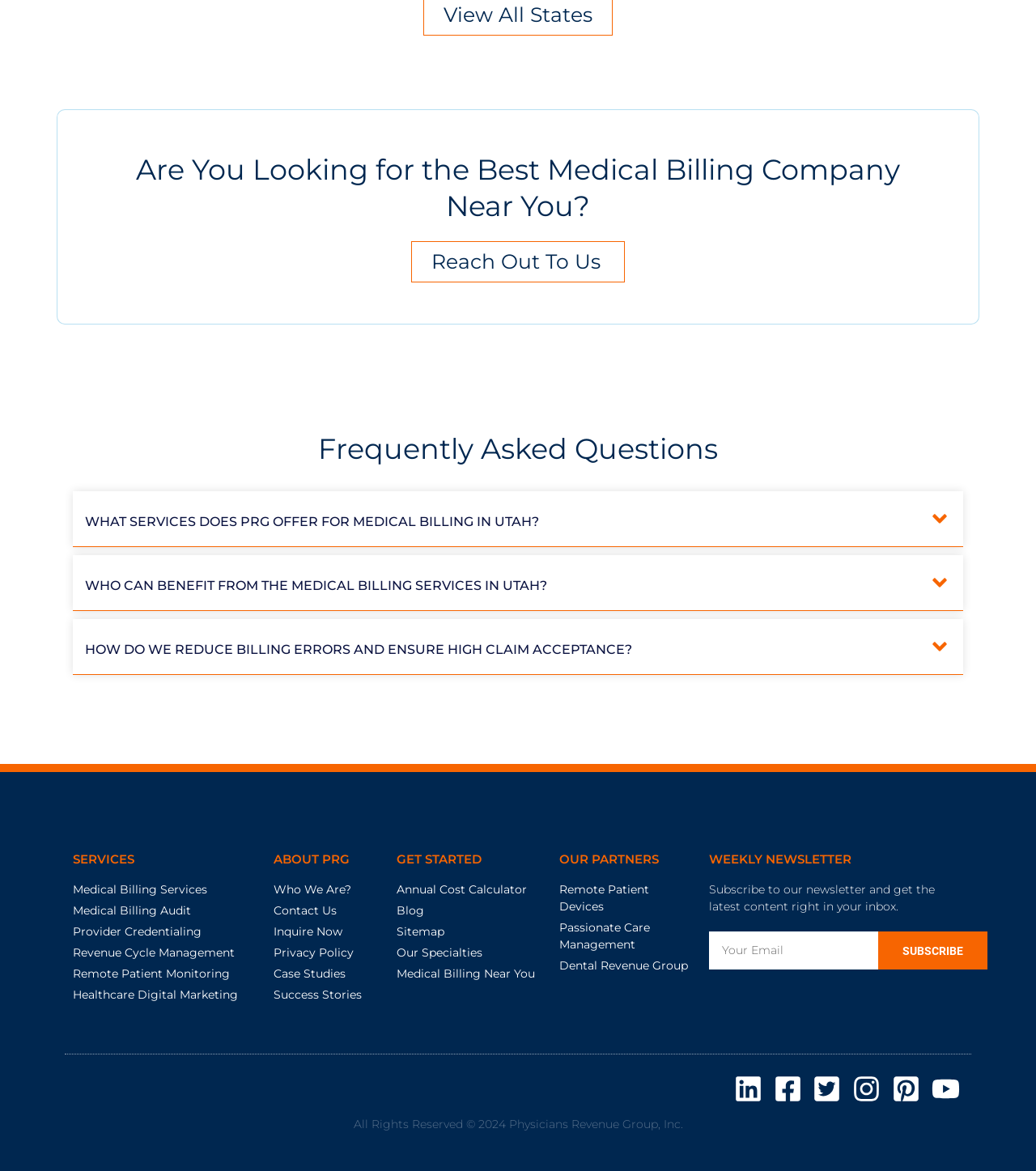Given the element description: "Medical Billing Near You", predict the bounding box coordinates of this UI element. The coordinates must be four float numbers between 0 and 1, given as [left, top, right, bottom].

[0.382, 0.825, 0.524, 0.839]